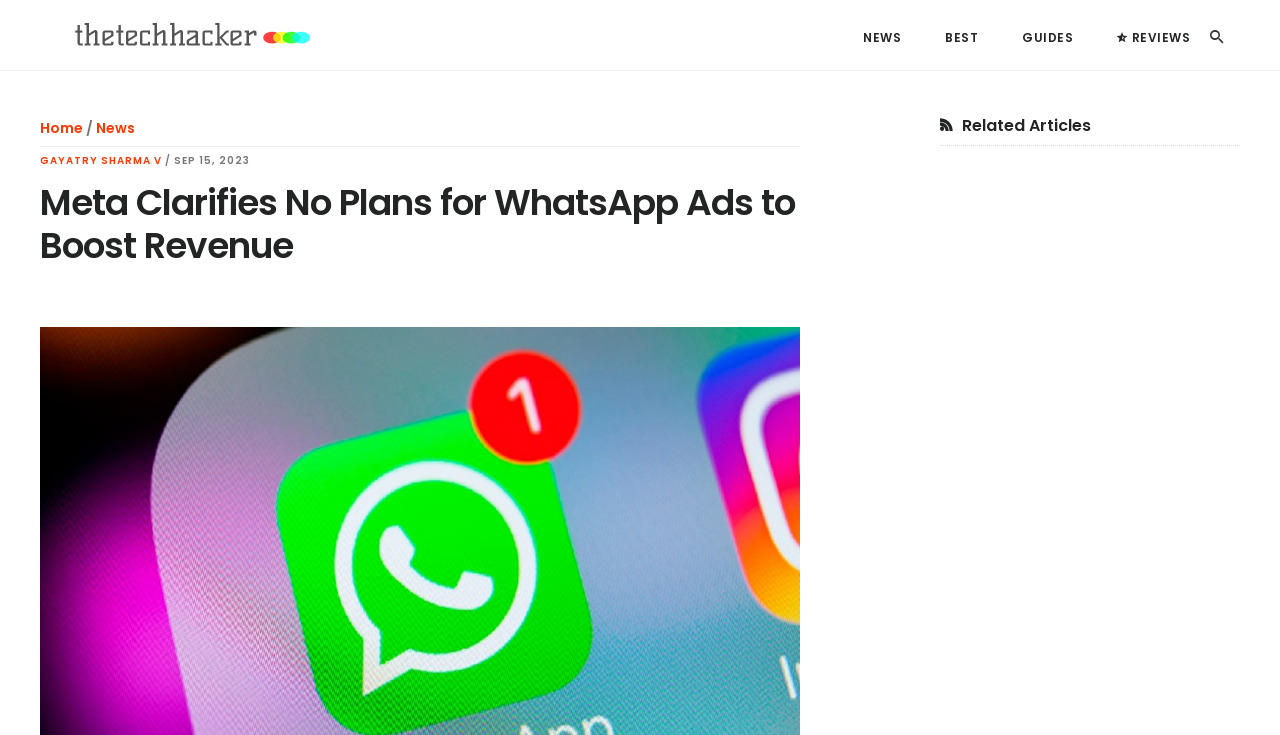What is the purpose of the button next to the search box?
Using the picture, provide a one-word or short phrase answer.

To submit the search query